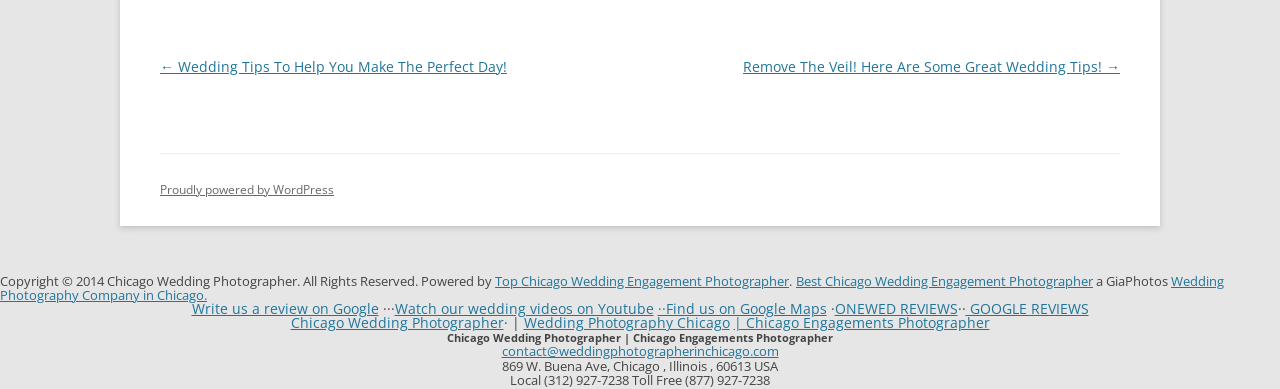Locate the bounding box coordinates of the area where you should click to accomplish the instruction: "Go to previous post".

[0.125, 0.146, 0.396, 0.195]